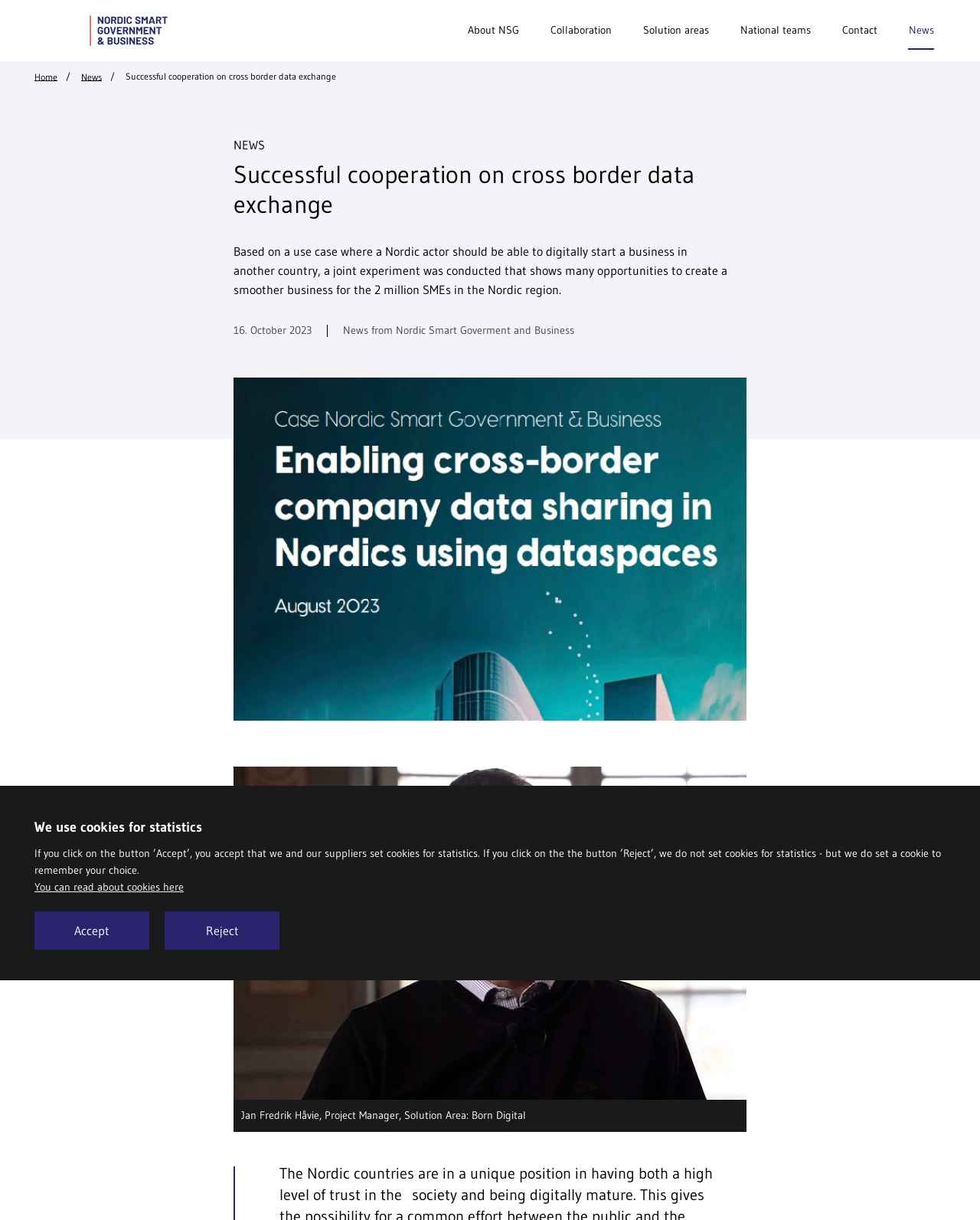Identify the bounding box coordinates of the clickable region necessary to fulfill the following instruction: "Click the Nordic smart government and Business logo". The bounding box coordinates should be four float numbers between 0 and 1, i.e., [left, top, right, bottom].

[0.031, 0.013, 0.231, 0.038]